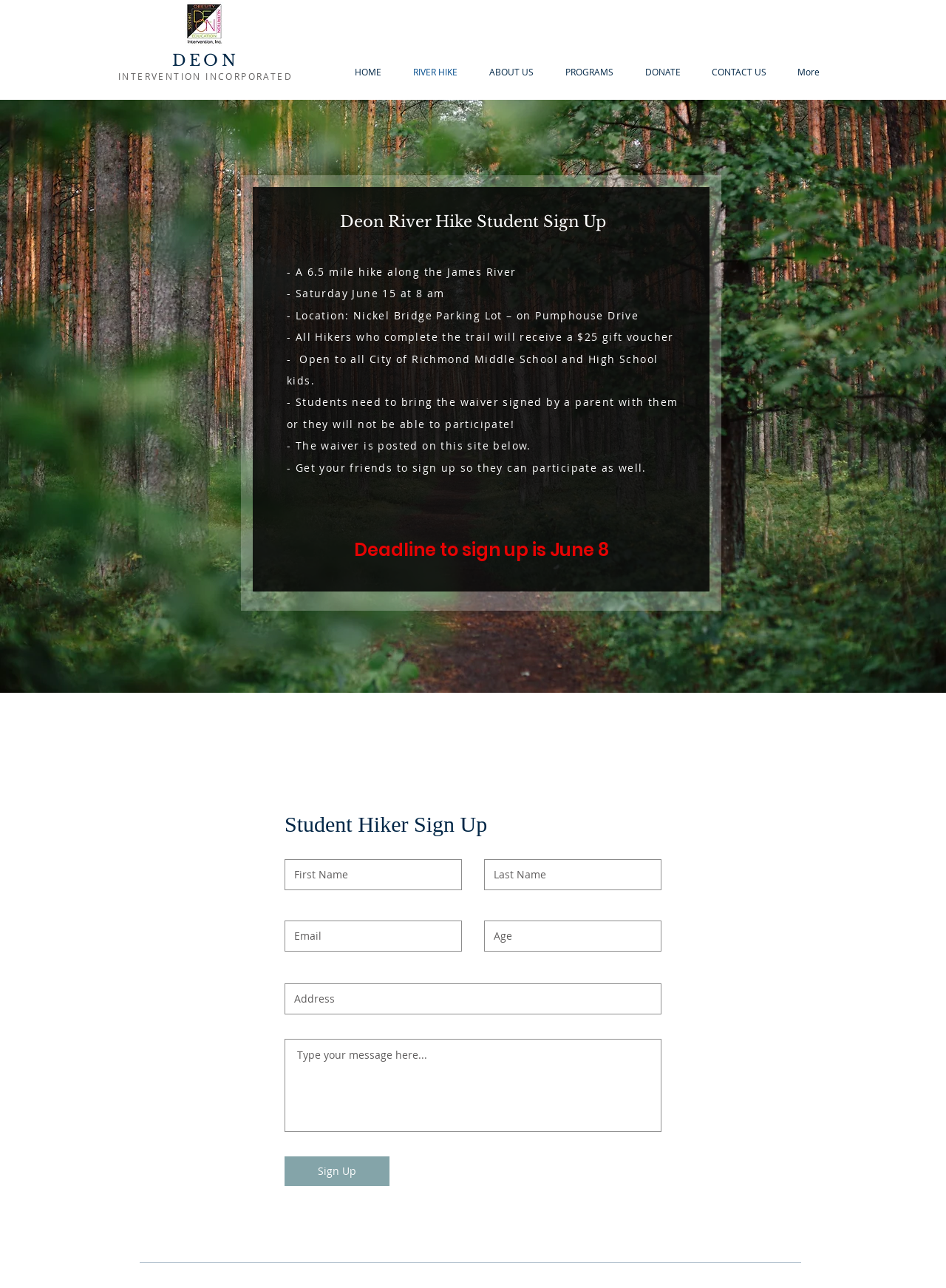Using the provided description: "CONTACT US", find the bounding box coordinates of the corresponding UI element. The output should be four float numbers between 0 and 1, in the format [left, top, right, bottom].

[0.736, 0.05, 0.827, 0.062]